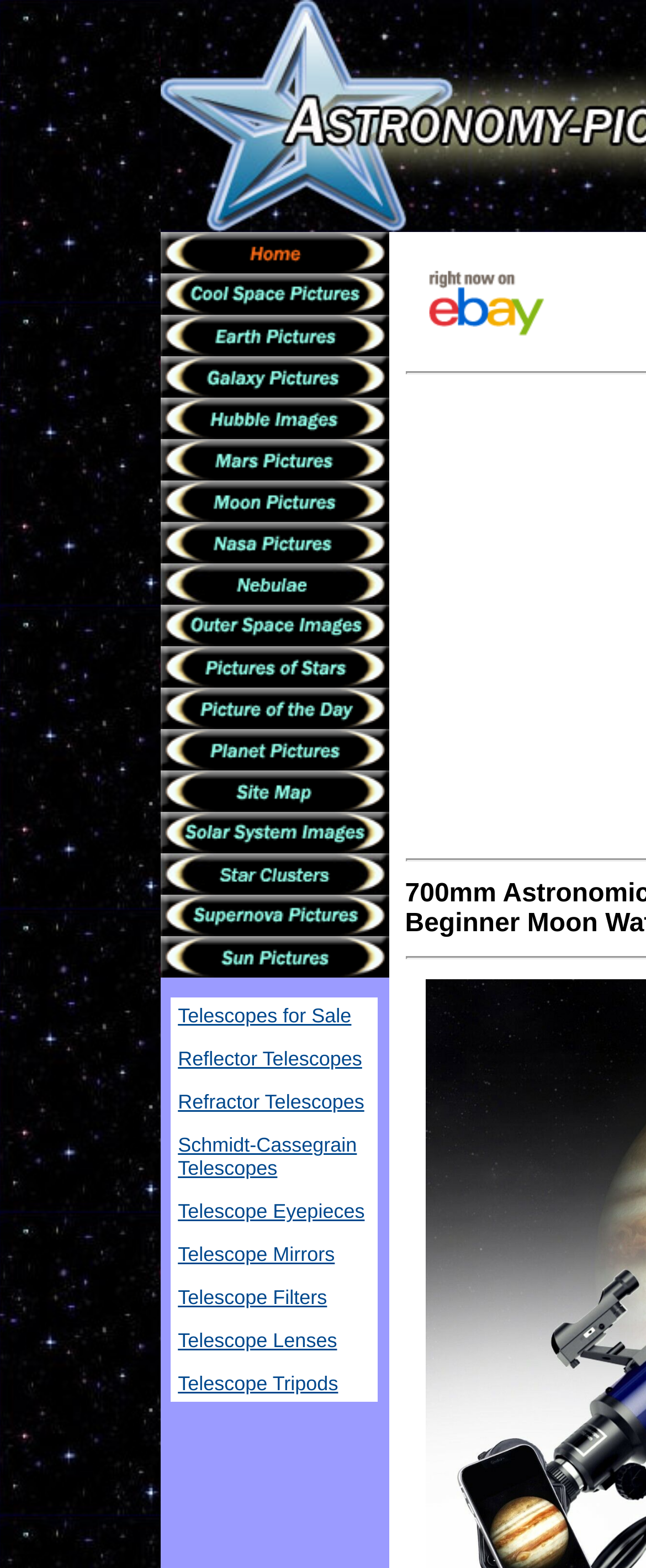Answer the question in one word or a short phrase:
What type of products are for sale on this webpage?

Telescopes